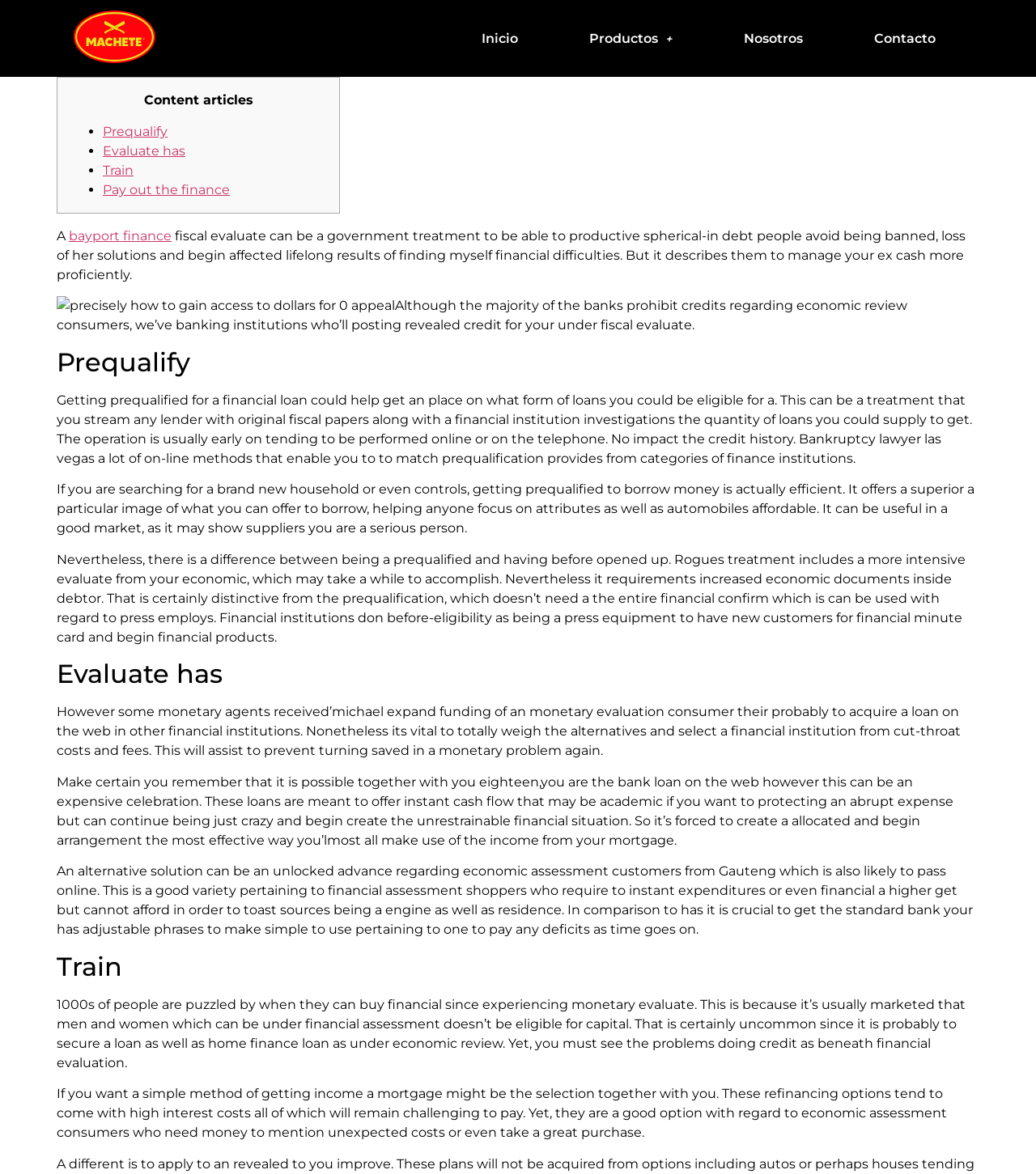Please provide a comprehensive response to the question below by analyzing the image: 
What are the main navigation links?

The main navigation links are located at the top of the webpage, and they are 'Inicio', 'Productos', 'Nosotros', and 'Contacto'. These links are likely to be the main sections of the website.